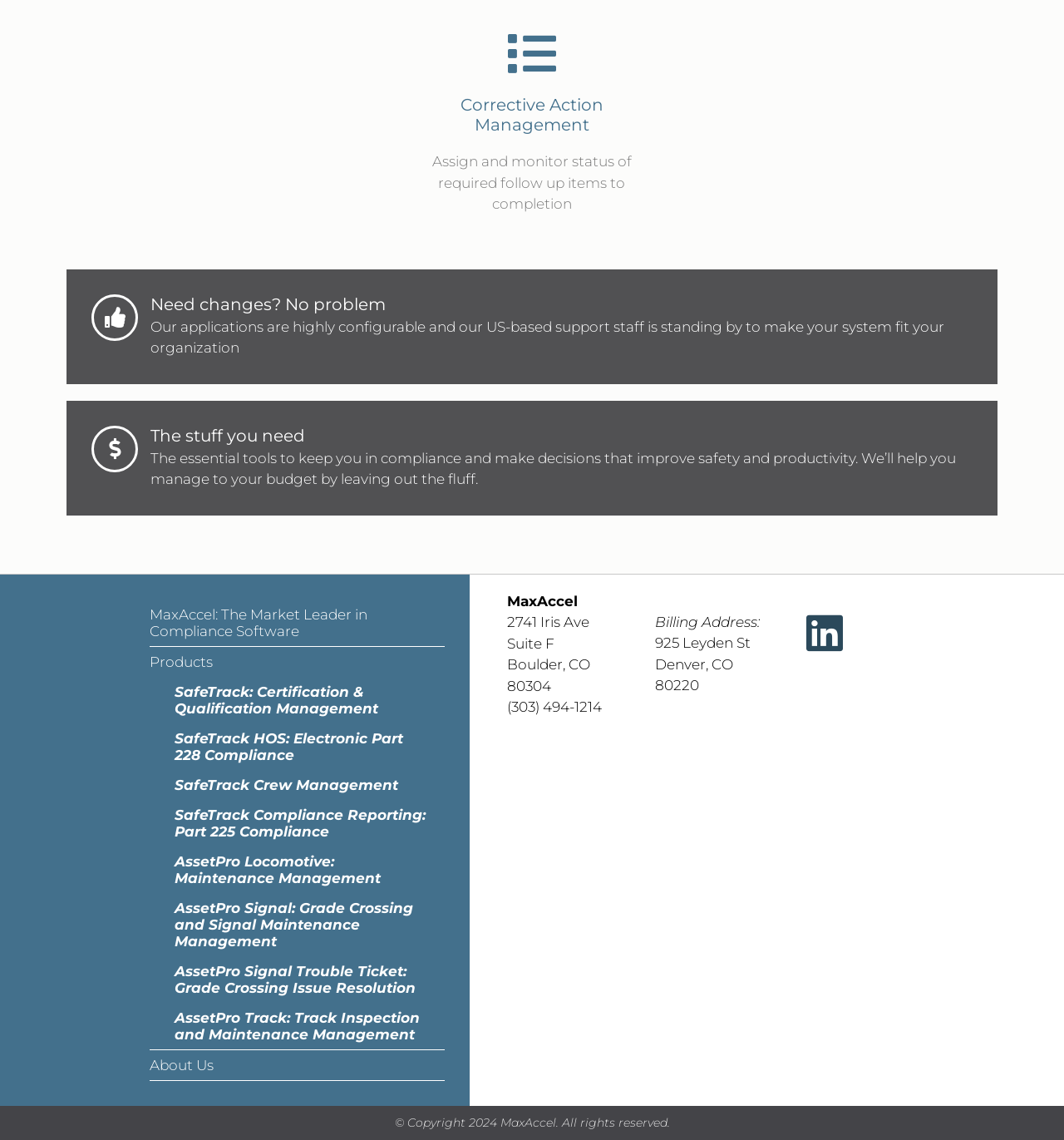Locate the bounding box of the UI element with the following description: "SafeTrack Crew Management".

[0.164, 0.675, 0.418, 0.701]